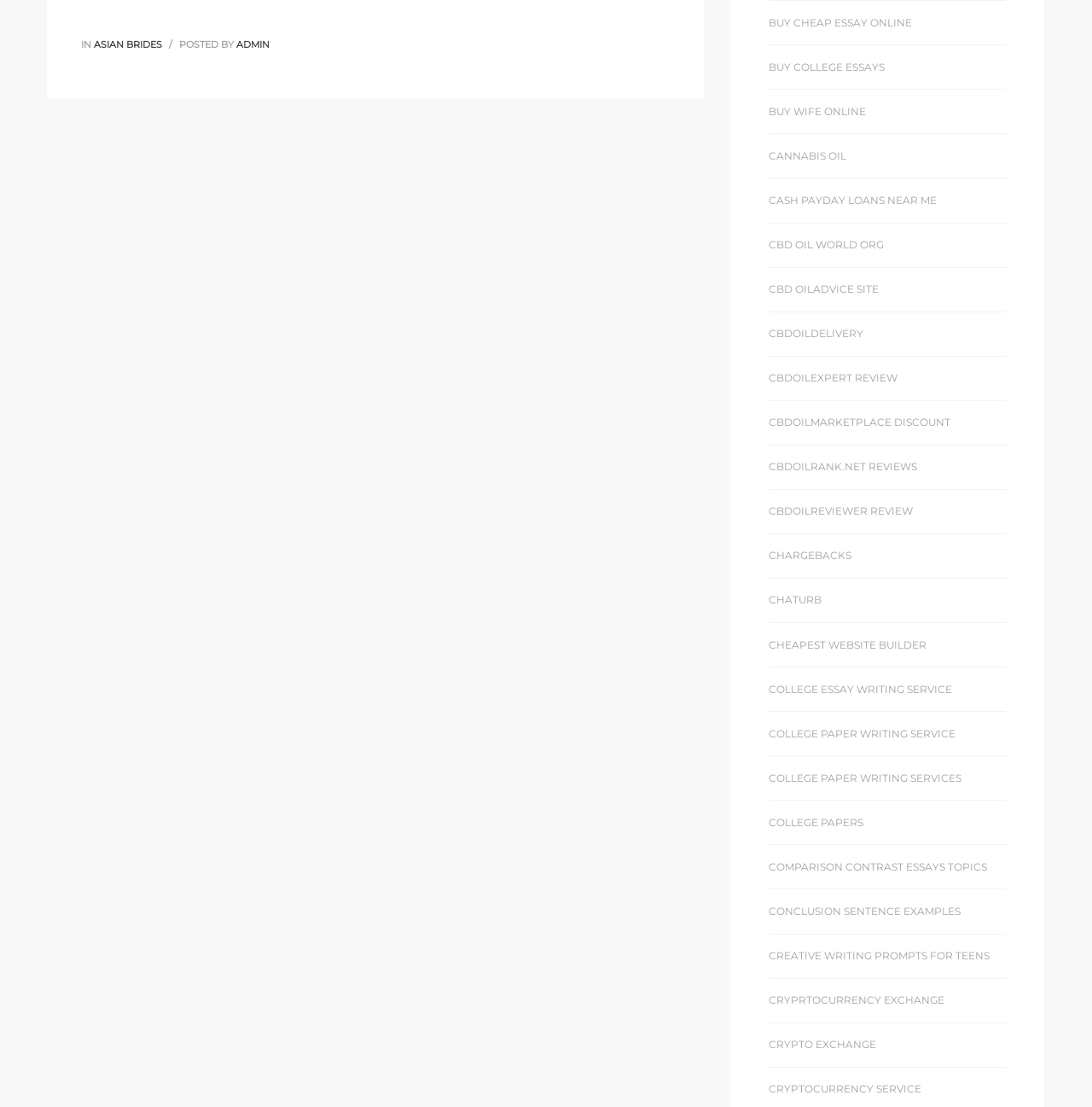Find the bounding box coordinates of the clickable region needed to perform the following instruction: "Check out COLLEGE ESSAY WRITING SERVICE". The coordinates should be provided as four float numbers between 0 and 1, i.e., [left, top, right, bottom].

[0.704, 0.614, 0.872, 0.631]